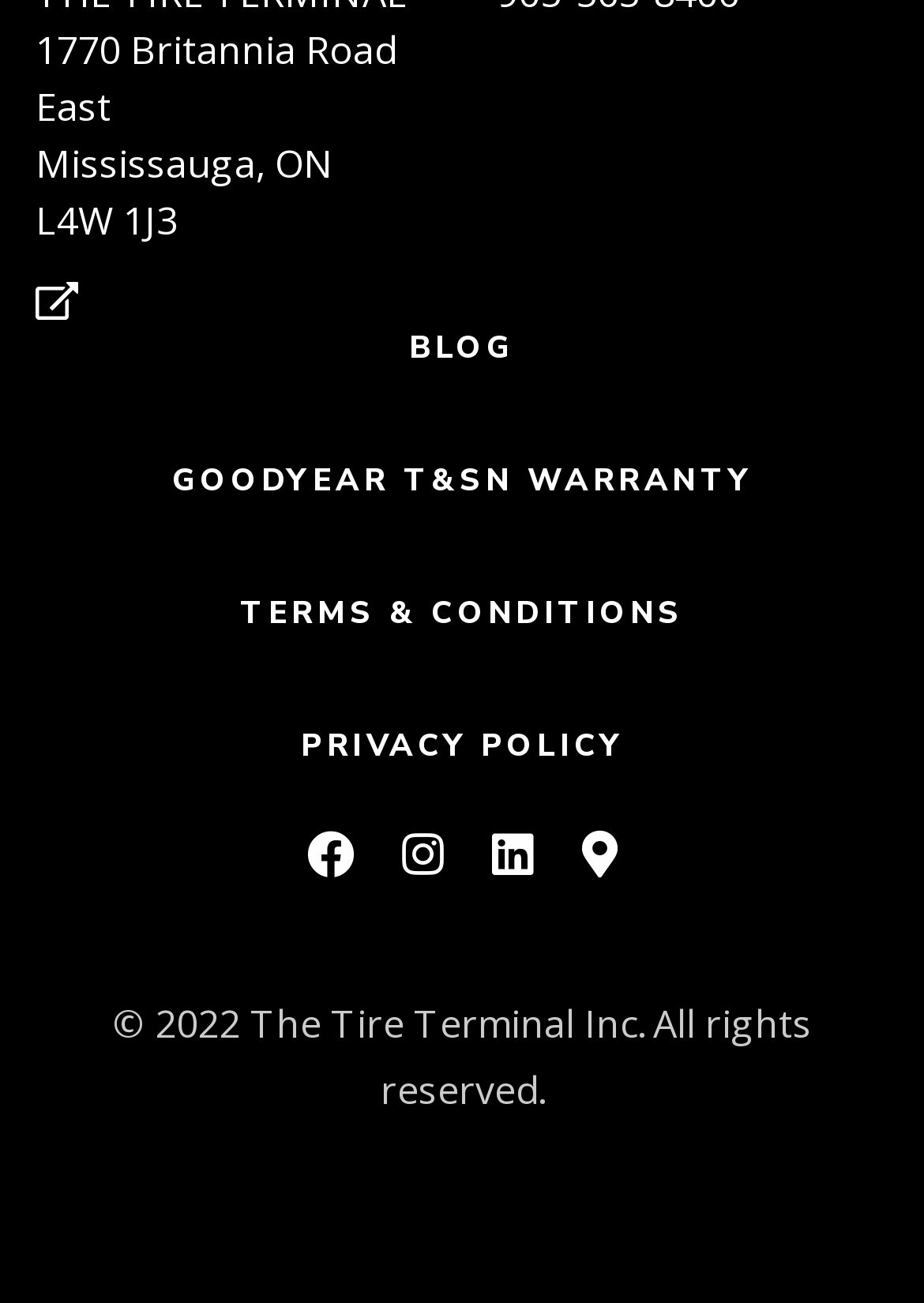What social media platforms does The Tire Terminal have?
From the image, respond with a single word or phrase.

Facebook, Instagram, LinkedIn